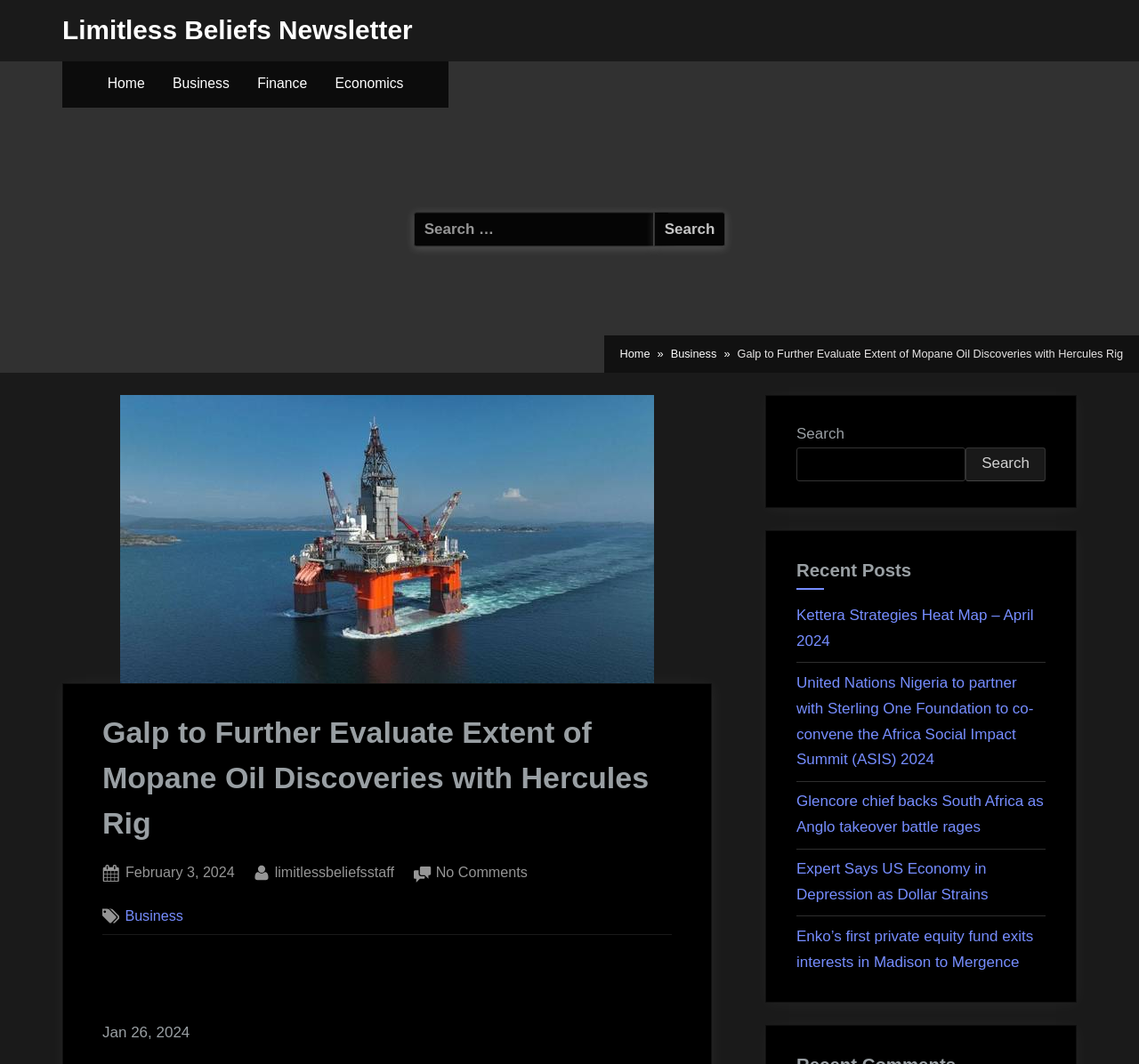Give a one-word or phrase response to the following question: What is the category of the article 'Galp to Further Evaluate Extent of Mopane Oil Discoveries with Hercules Rig'?

Business